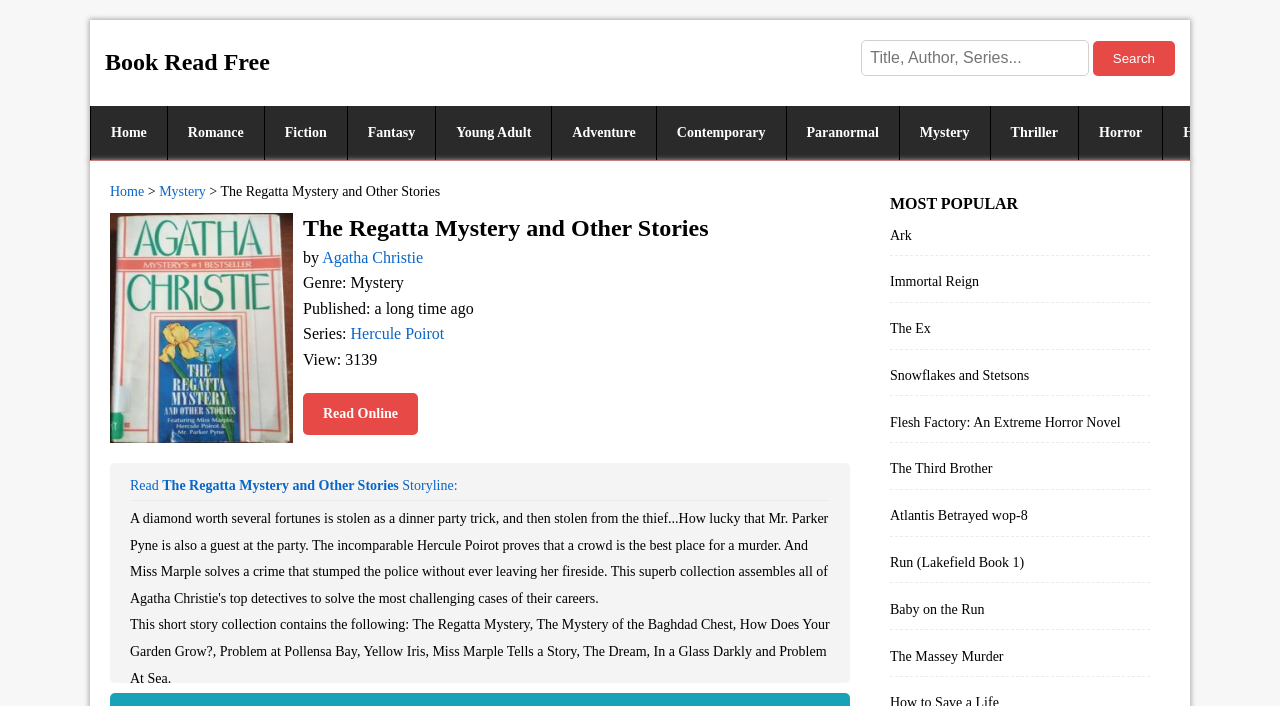Find the bounding box coordinates of the element to click in order to complete this instruction: "Click on the 'Read Online' button". The bounding box coordinates must be four float numbers between 0 and 1, denoted as [left, top, right, bottom].

[0.237, 0.556, 0.327, 0.616]